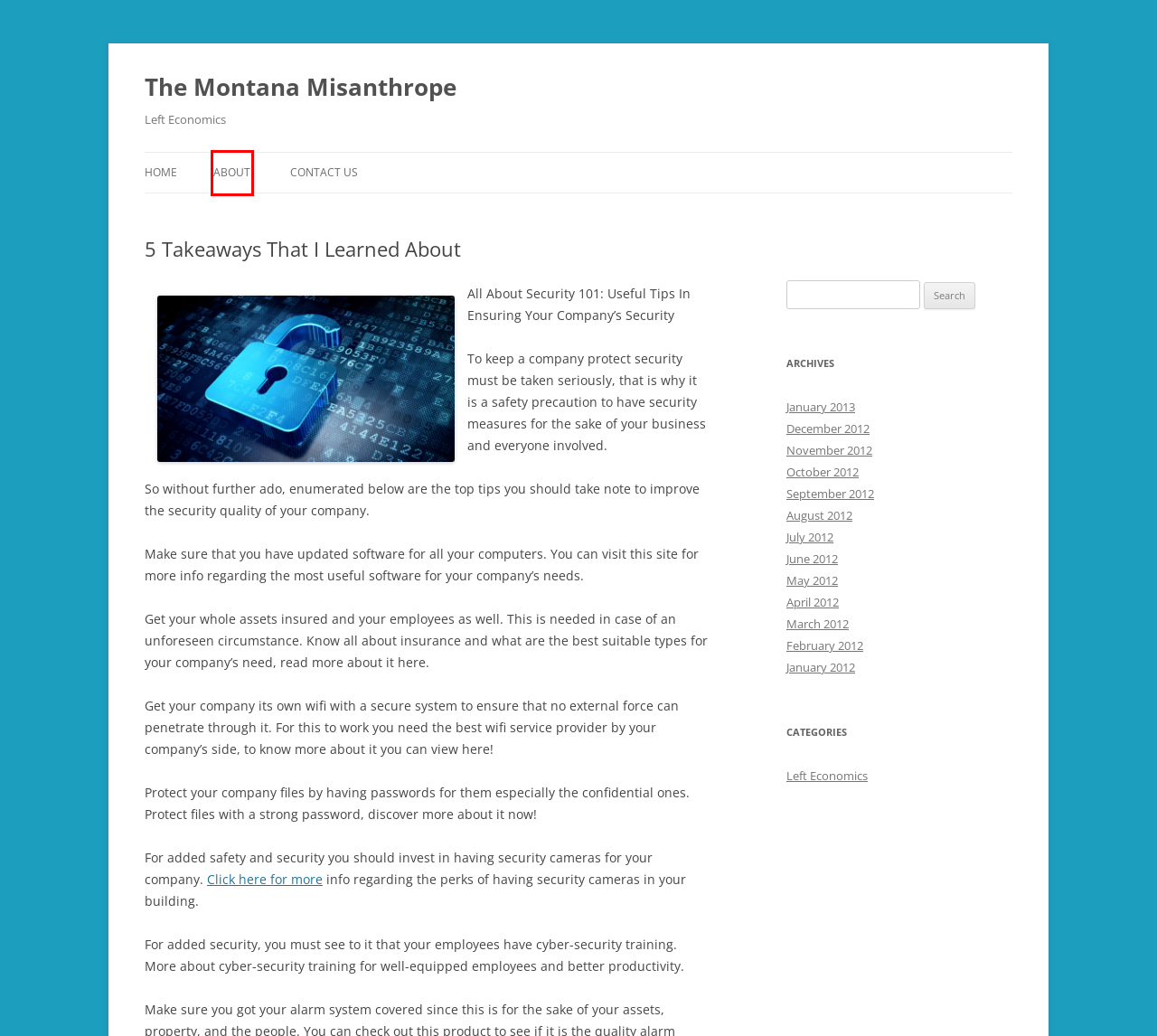Inspect the screenshot of a webpage with a red rectangle bounding box. Identify the webpage description that best corresponds to the new webpage after clicking the element inside the bounding box. Here are the candidates:
A. About | The Montana Misanthrope
B. August | 2012 | The Montana Misanthrope
C. June | 2012 | The Montana Misanthrope
D. September | 2012 | The Montana Misanthrope
E. May | 2012 | The Montana Misanthrope
F. Left Economics | The Montana Misanthrope
G. The Montana Misanthrope | Left Economics
H. December | 2012 | The Montana Misanthrope

A